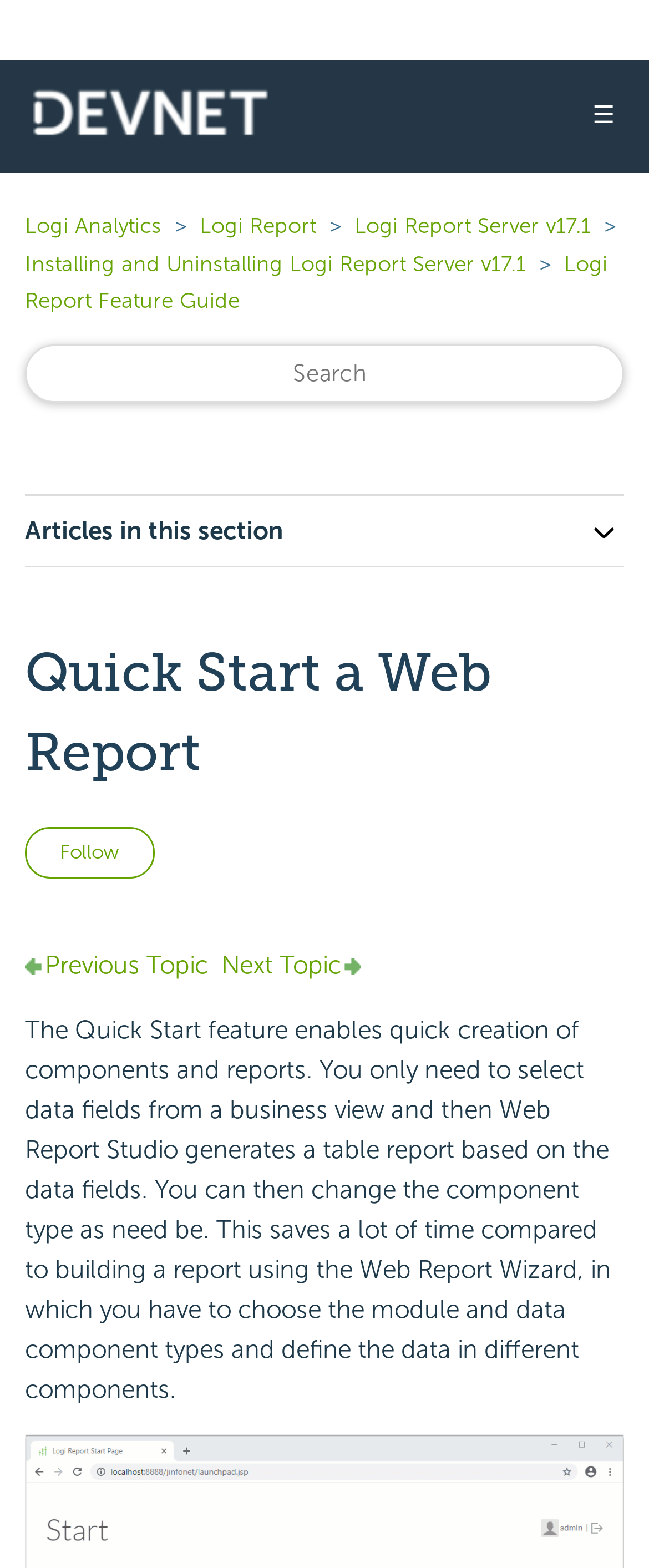Can you find the bounding box coordinates for the element that needs to be clicked to execute this instruction: "Follow this article"? The coordinates should be given as four float numbers between 0 and 1, i.e., [left, top, right, bottom].

[0.038, 0.528, 0.238, 0.56]